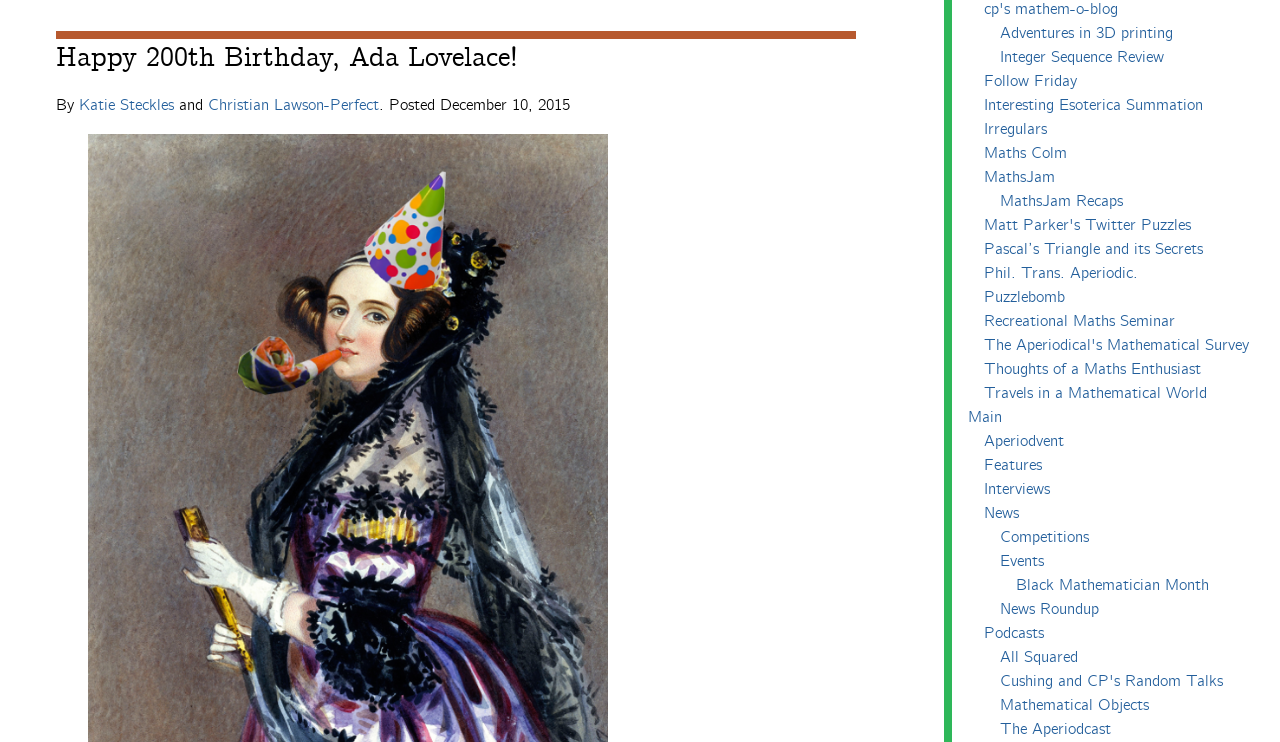What is the name of the mathematical event or community mentioned in the link 'Black Mathematician Month'?
Using the image provided, answer with just one word or phrase.

Black Mathematician Month